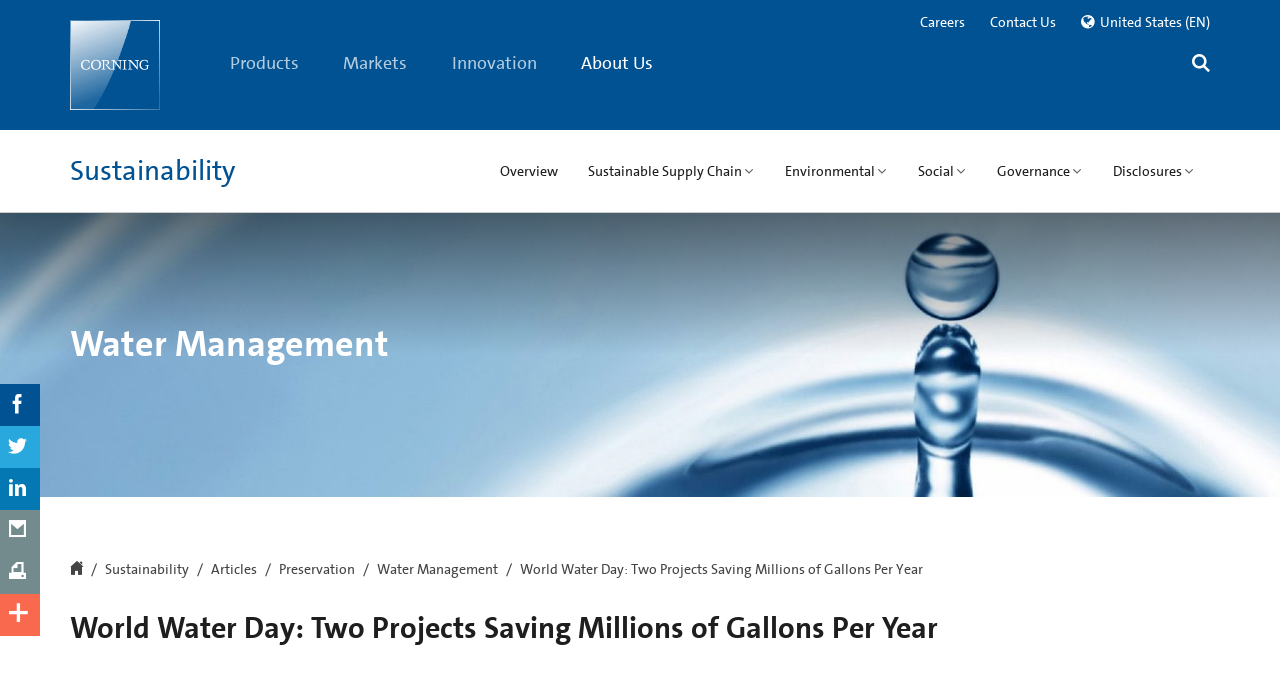What type of projects are highlighted on this webpage?
Make sure to answer the question with a detailed and comprehensive explanation.

The webpage mentions 'Two Projects Saving Millions of Gallons Per Year' in the heading, which suggests that the projects highlighted on this webpage are related to water conservation and saving.